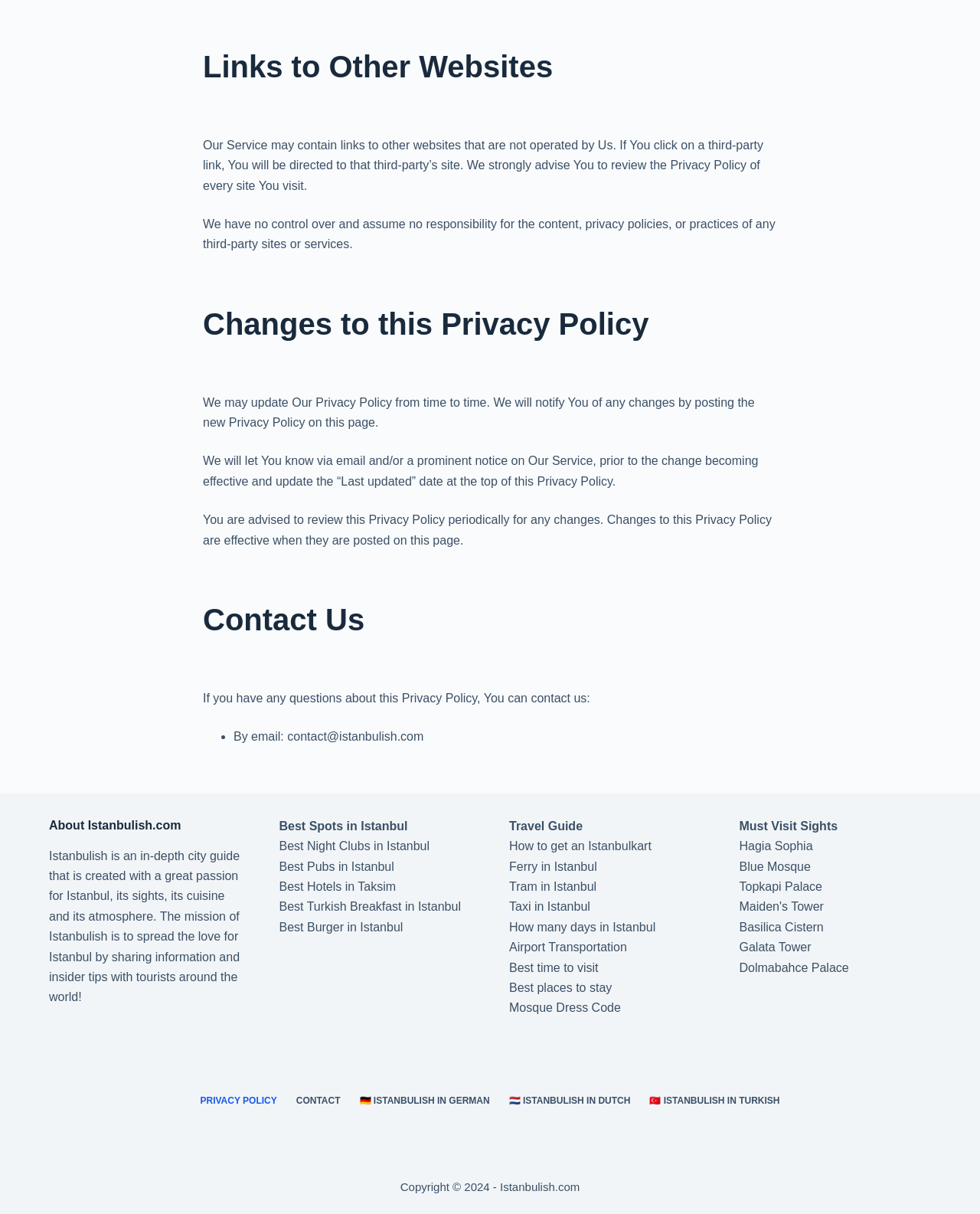Could you locate the bounding box coordinates for the section that should be clicked to accomplish this task: "Read about the importance of home environment".

None